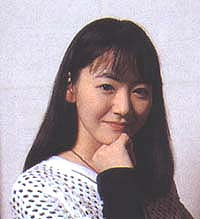Provide a short answer to the following question with just one word or phrase: What is the style of Kouda Mariko's outfit?

Stylish and modern